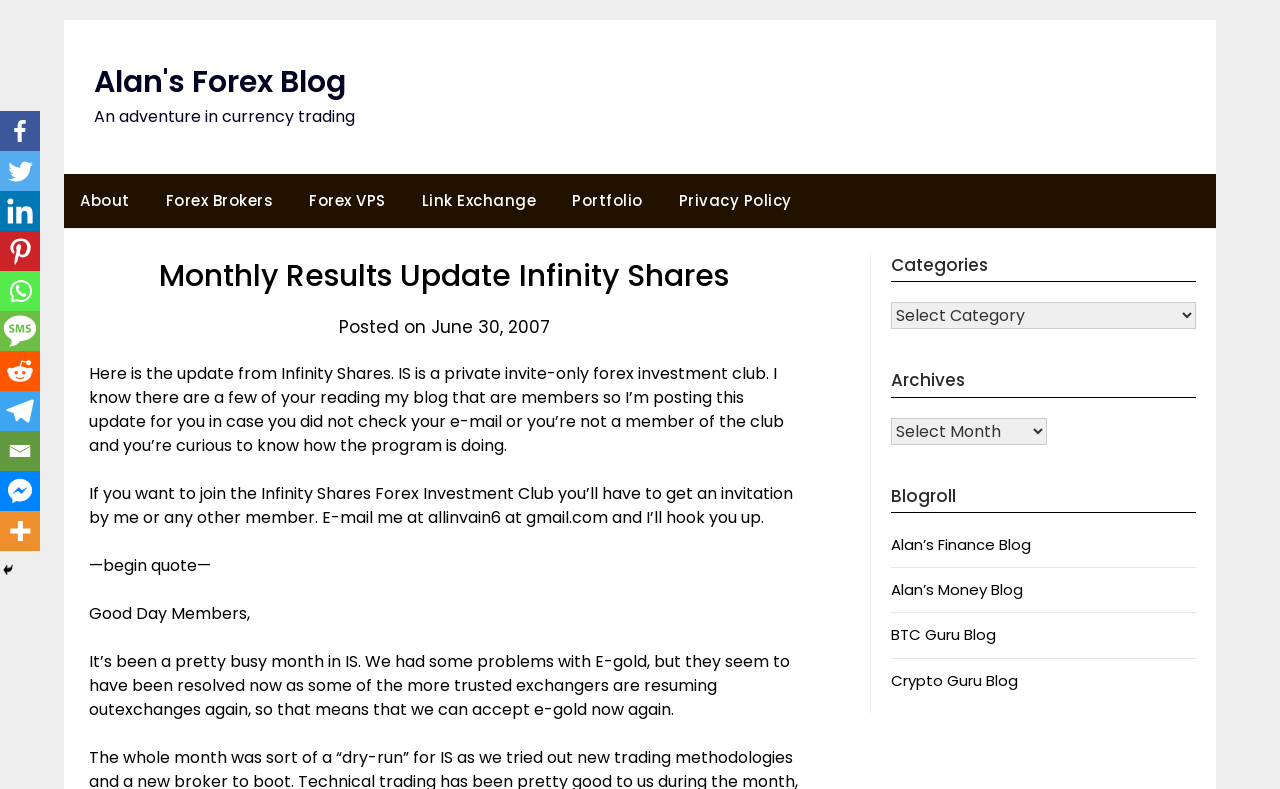Please determine the bounding box coordinates of the section I need to click to accomplish this instruction: "Click on the 'Portfolio' link".

[0.434, 0.221, 0.514, 0.289]